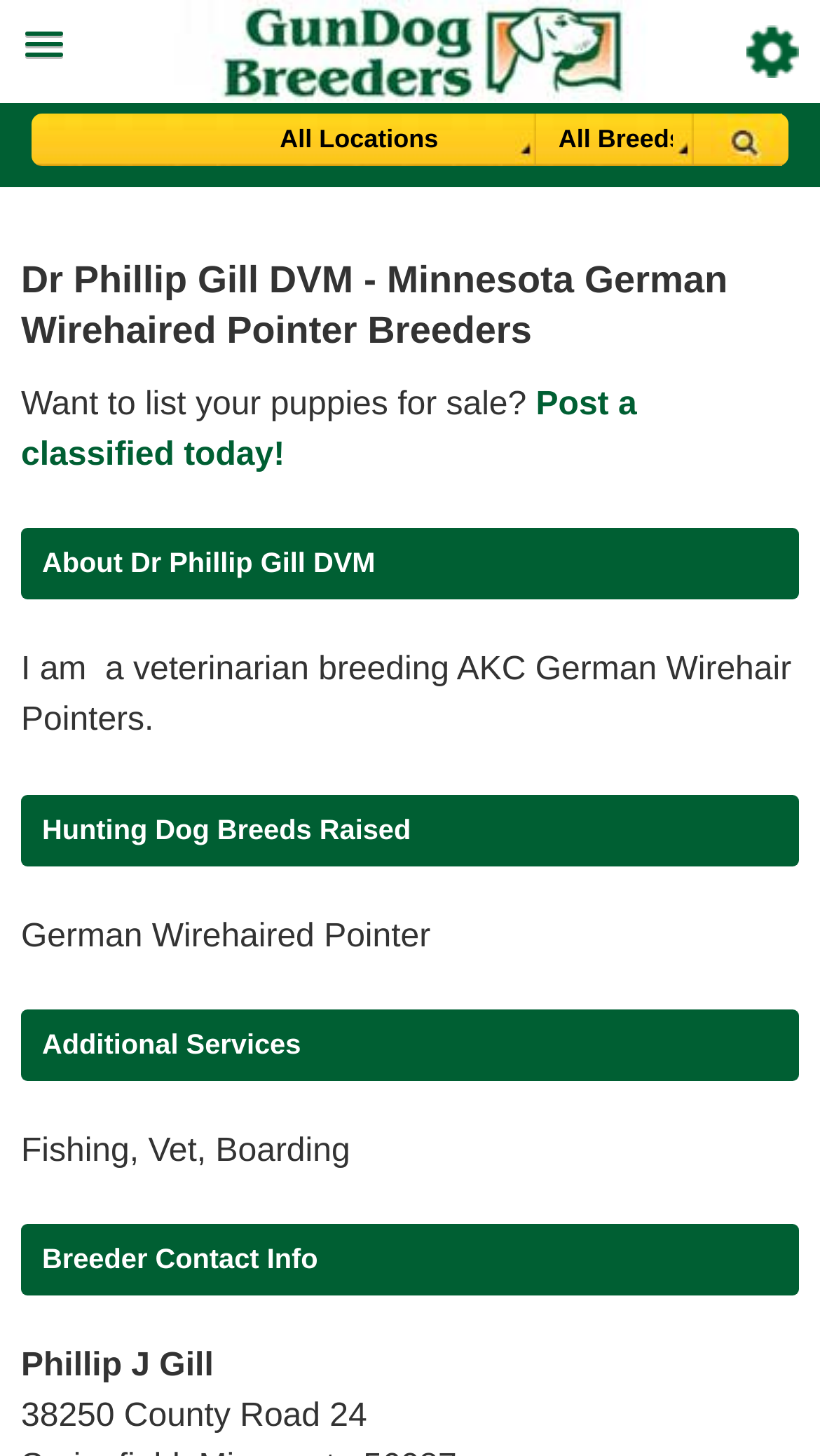What is the address of the breeder?
Refer to the screenshot and respond with a concise word or phrase.

38250 County Road 24